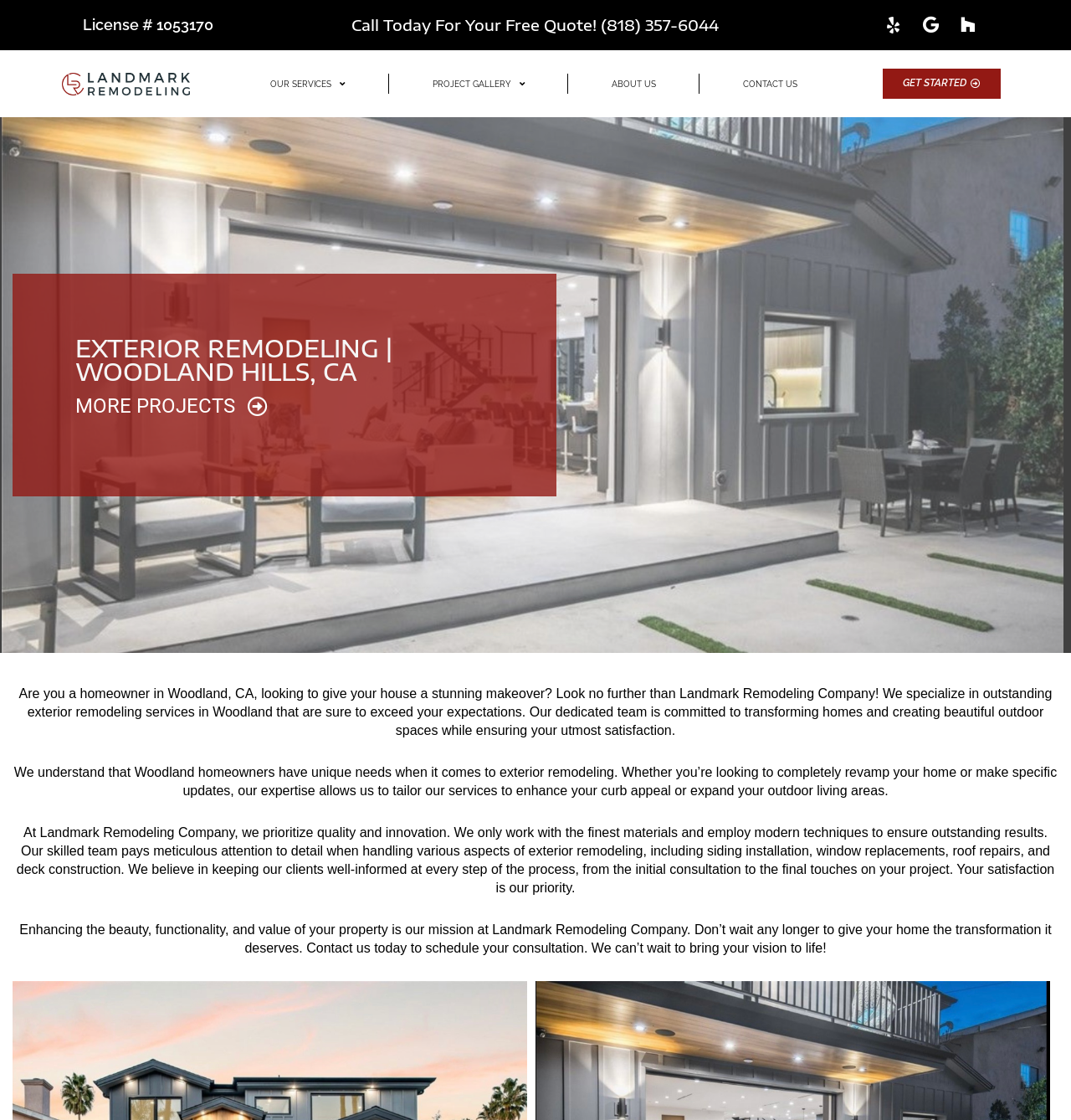How can I contact Landmark Remodeling Company?
Please respond to the question with a detailed and well-explained answer.

The webpage provides a call-to-action button 'Call Today For Your Free Quote! (818) 357-6044' which indicates that I can contact Landmark Remodeling Company by calling the provided phone number.